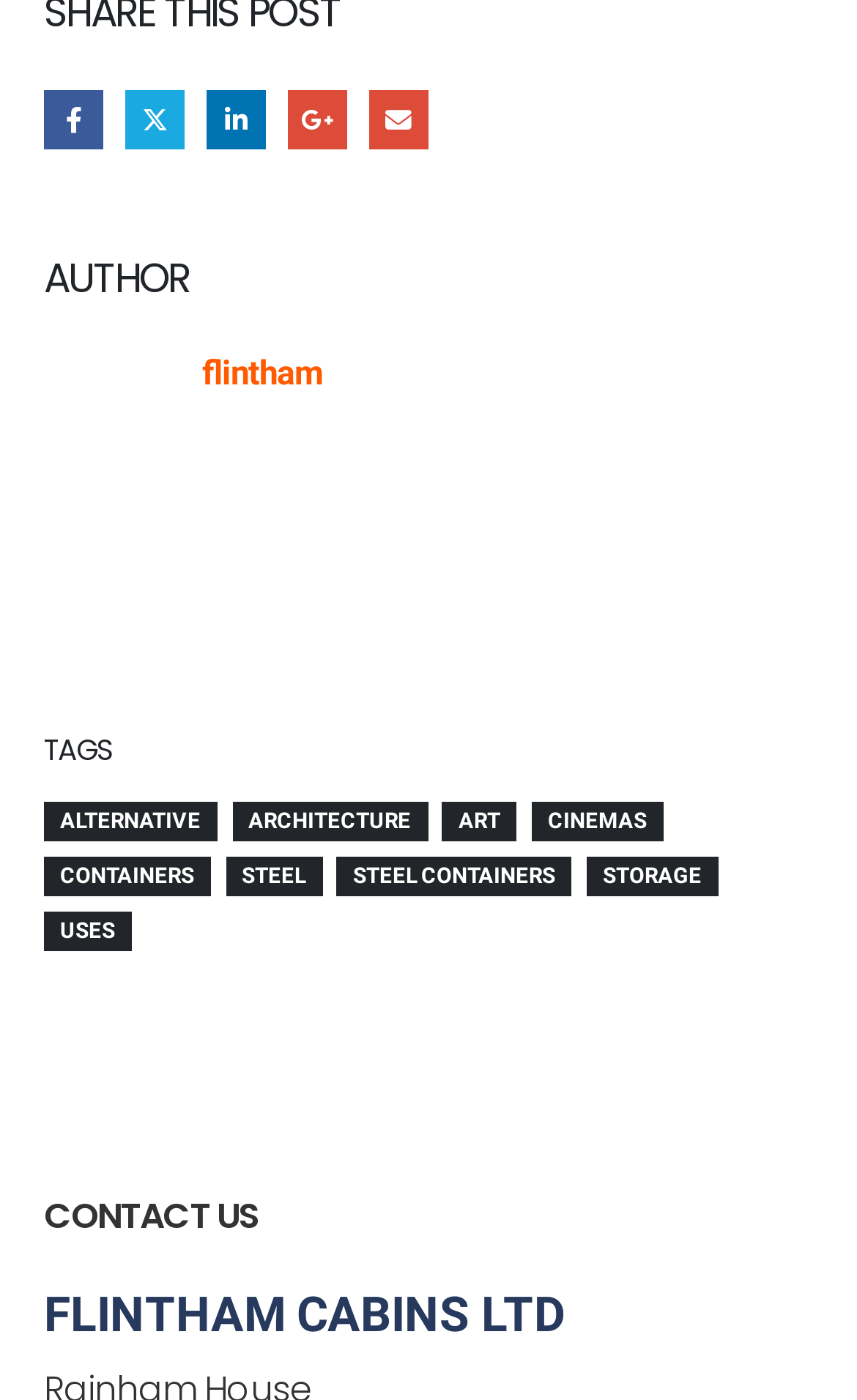Find the bounding box coordinates of the area to click in order to follow the instruction: "Explore alternative".

[0.051, 0.573, 0.253, 0.6]